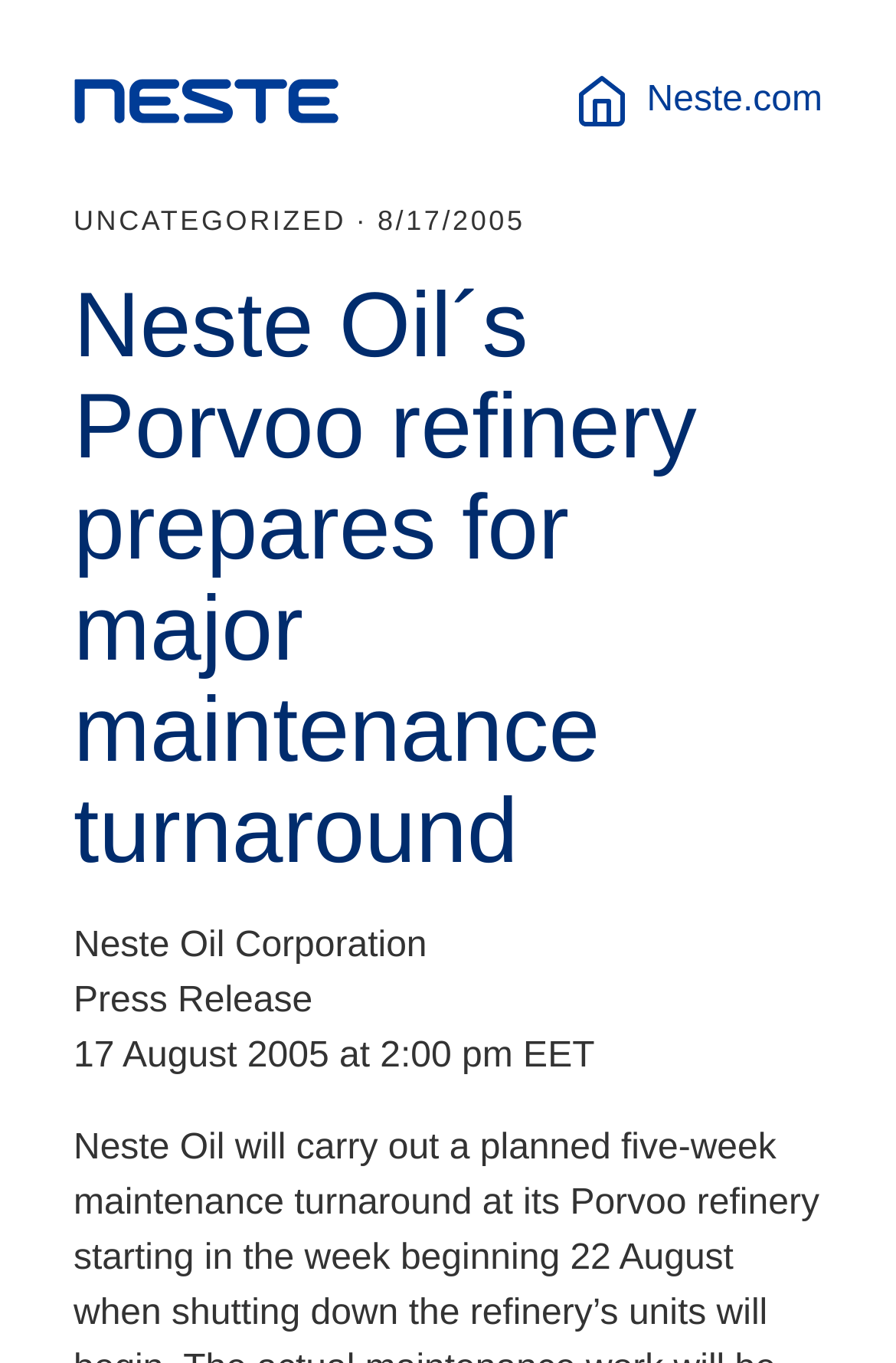Please use the details from the image to answer the following question comprehensively:
What is the date of the press release?

I found the date of the press release by looking at the text '17 August 2005 at 2:00 pm EET' which is located below the 'Press Release' text.